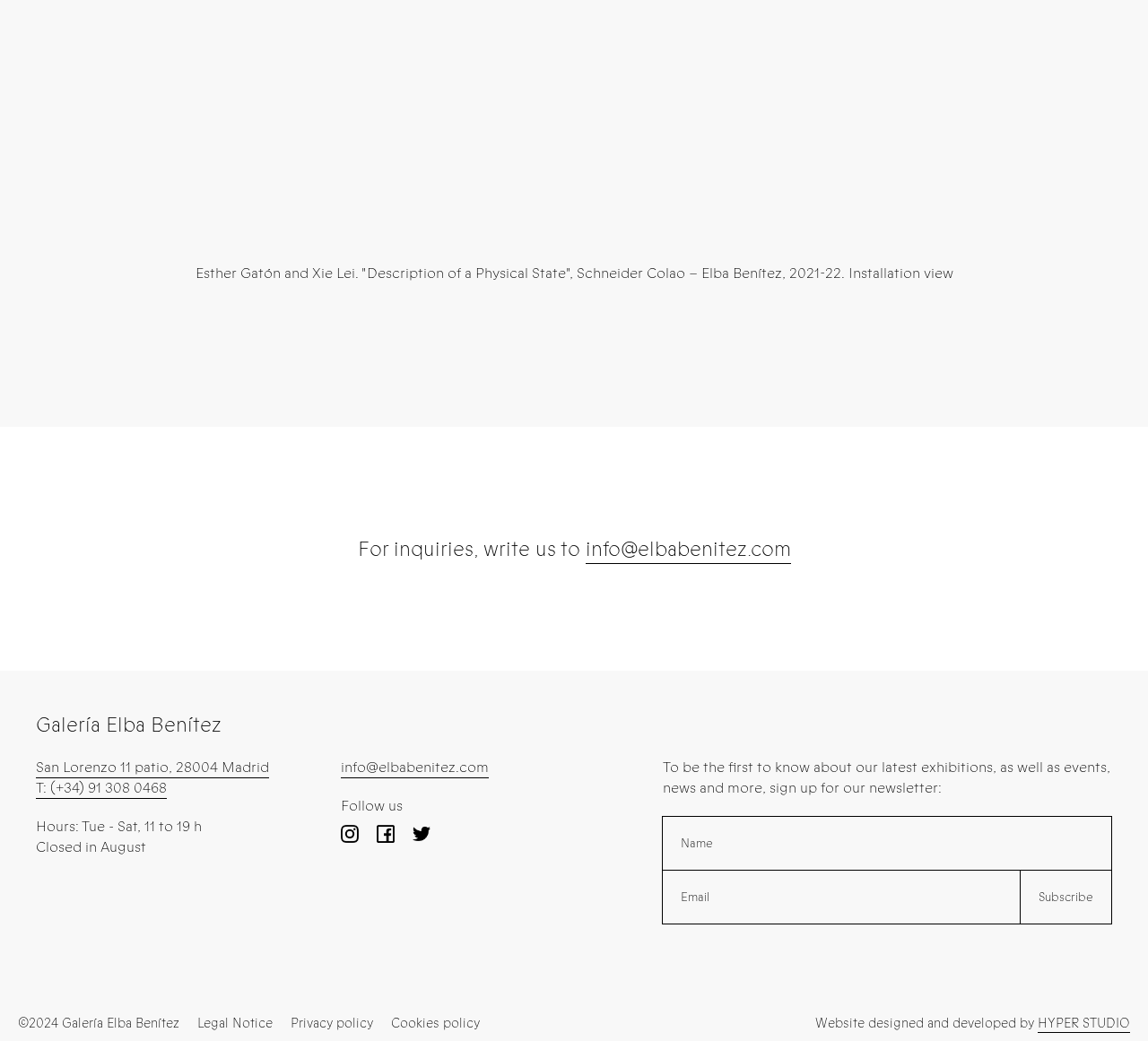Please determine the bounding box coordinates of the element's region to click in order to carry out the following instruction: "Visit the legal notice page". The coordinates should be four float numbers between 0 and 1, i.e., [left, top, right, bottom].

[0.172, 0.974, 0.238, 0.991]